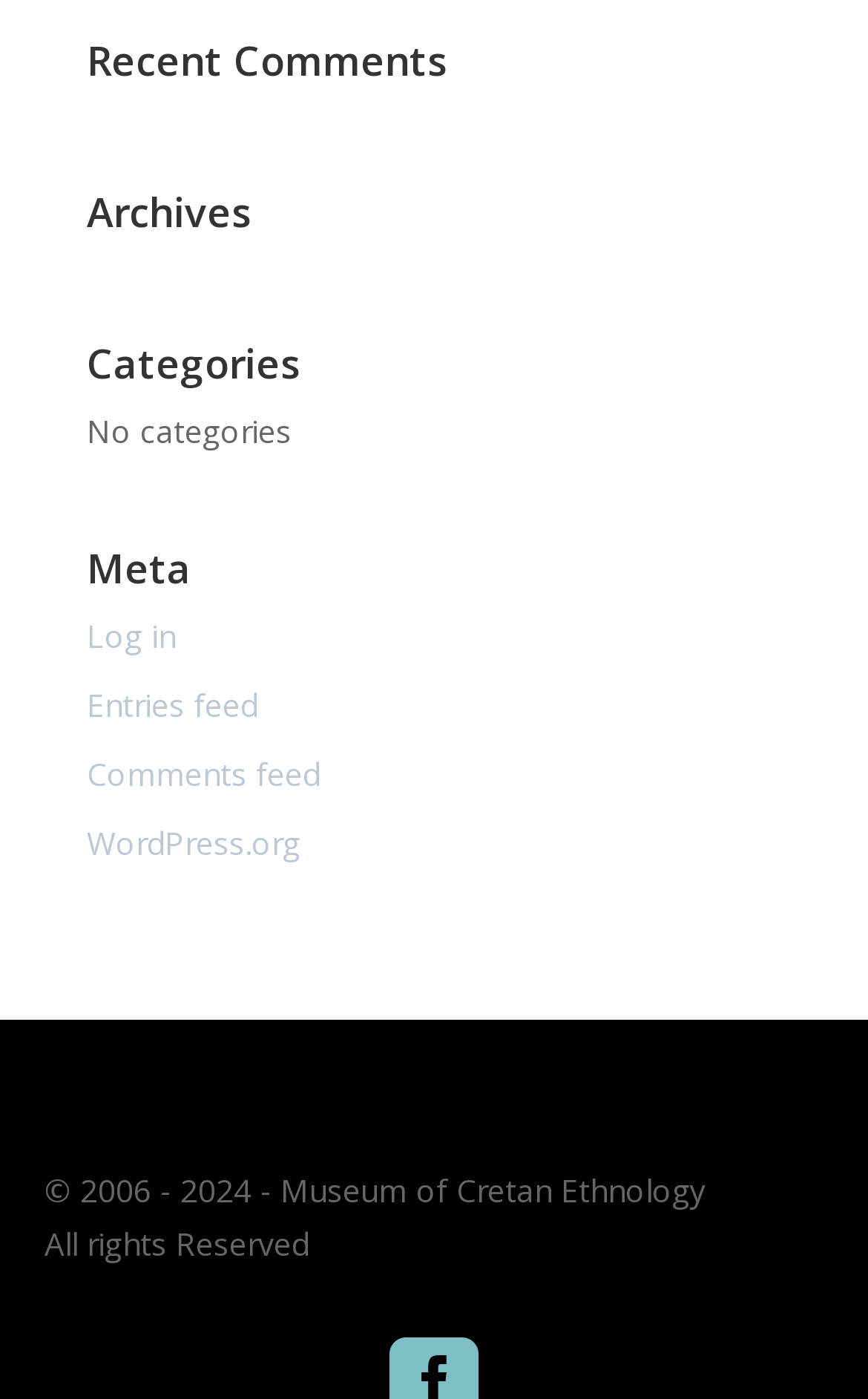Using the provided element description: "WordPress.org", determine the bounding box coordinates of the corresponding UI element in the screenshot.

[0.1, 0.587, 0.346, 0.617]